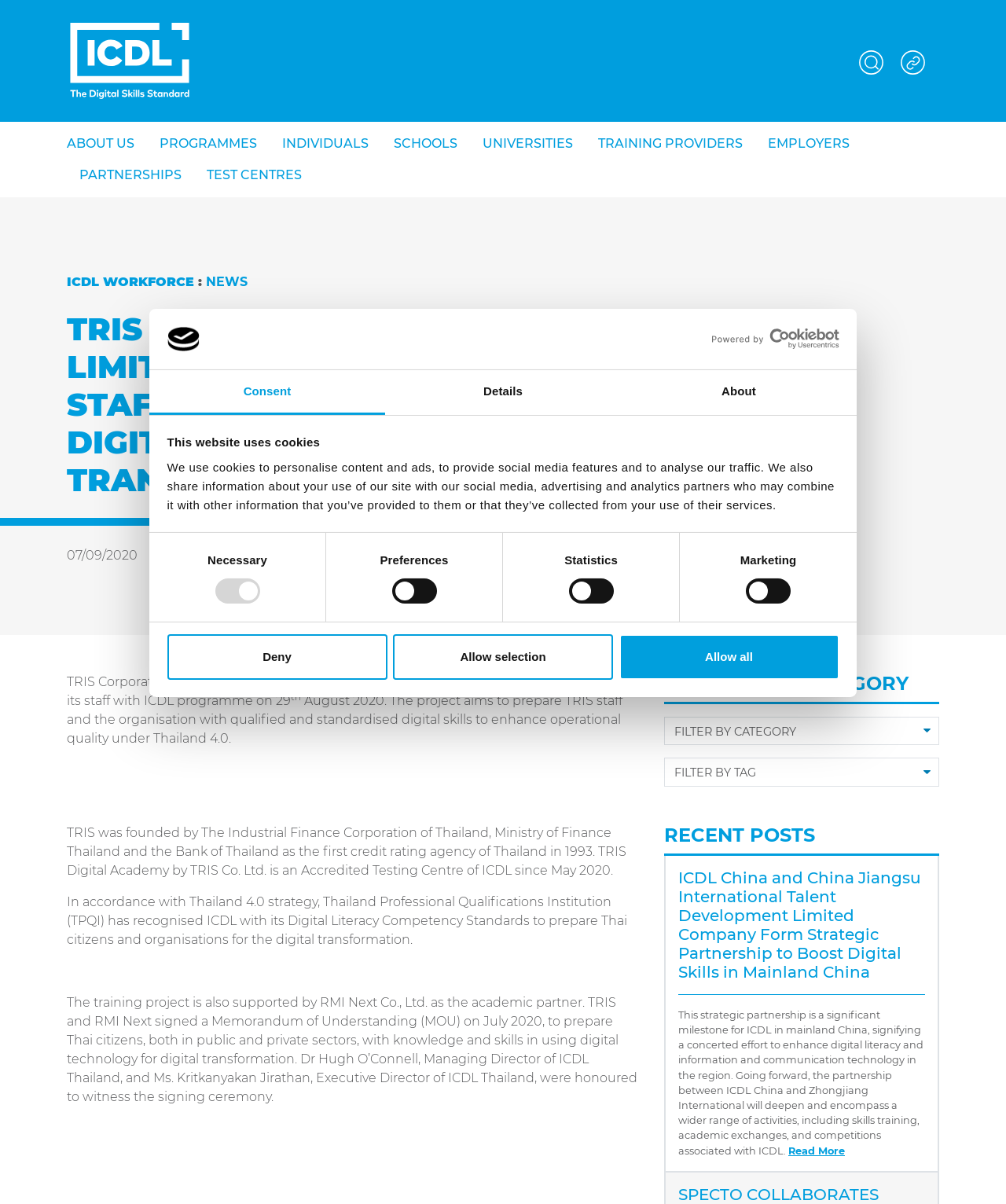Give a short answer using one word or phrase for the question:
What is the date of the Memorandum of Understanding (MOU) signing ceremony?

July 2020